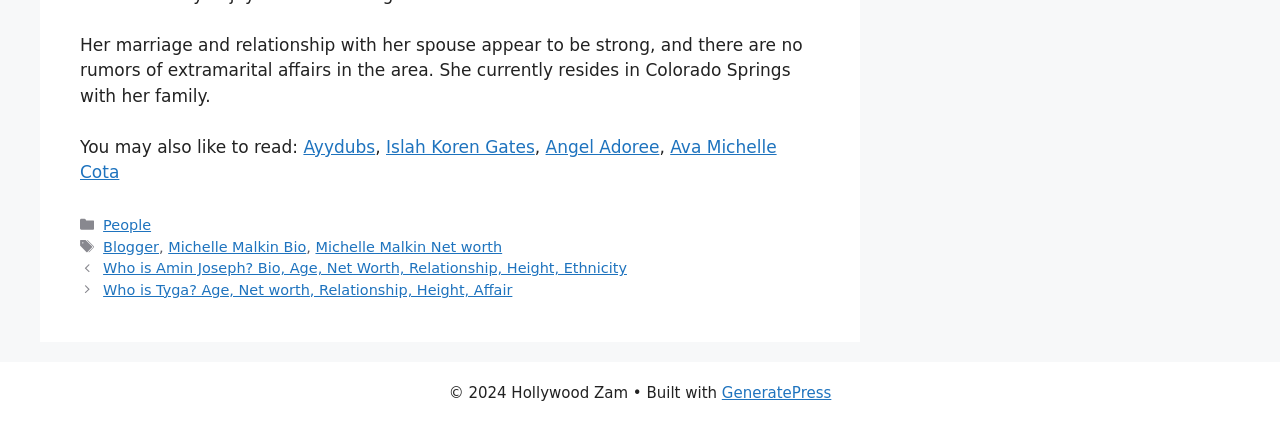How many links are there in the 'You may also like to read:' section?
Answer the question with a detailed and thorough explanation.

The answer can be found by counting the number of link elements following the 'You may also like to read:' StaticText element, which are 'Ayydubs', 'Islah Koren Gates', 'Angel Adoree', and 'Ava Michelle Cota'.